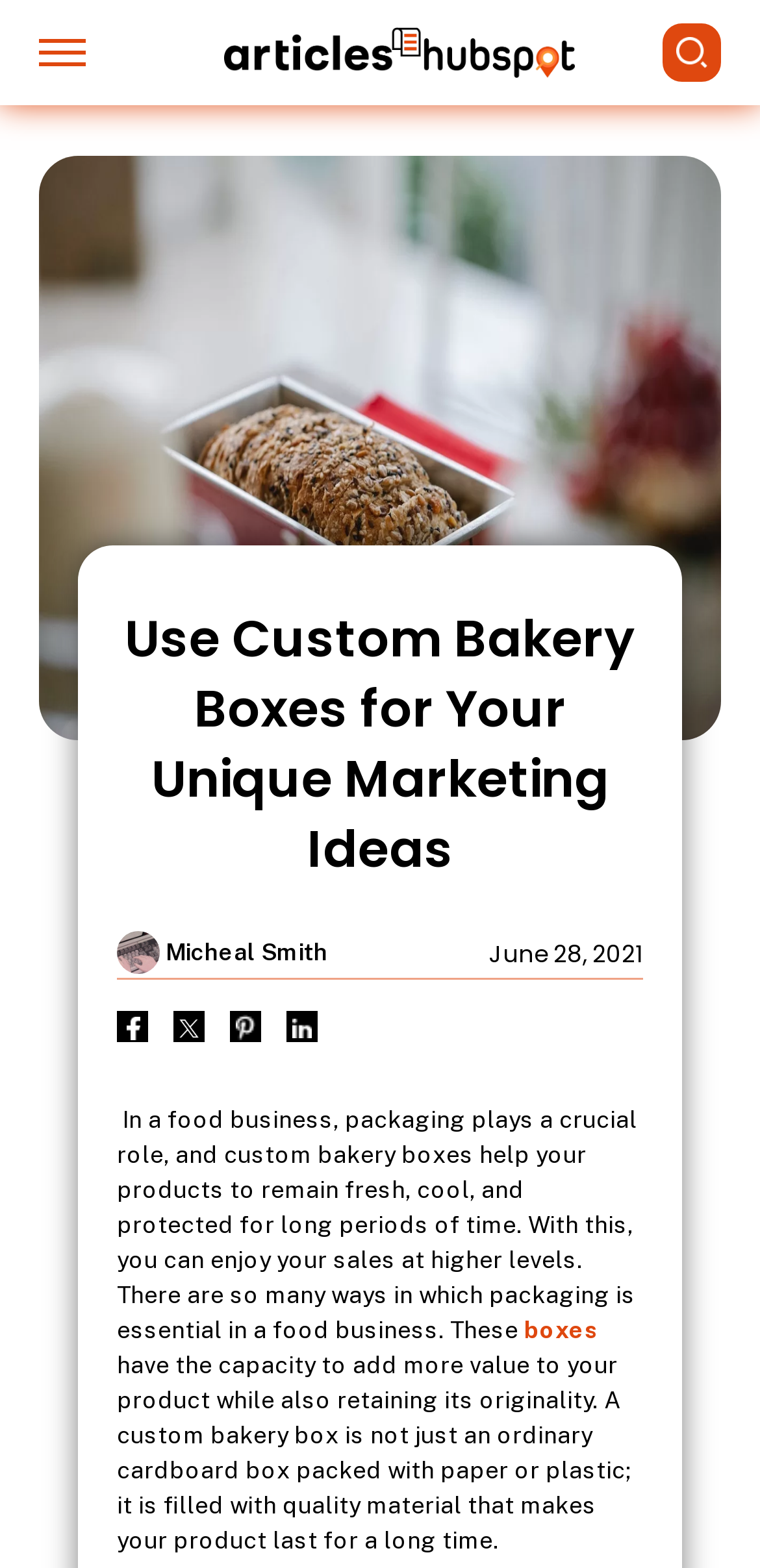Explain in detail what is displayed on the webpage.

The webpage appears to be a blog post or article about the importance of custom bakery boxes in the food business. At the top, there is a link to "articleshubspot" accompanied by an image, and a search box with a button to the right. Below this, there is a large image of bakery boxes that takes up most of the width of the page.

The main content of the page is headed by a title "Use Custom Bakery Boxes for Your Unique Marketing Ideas" which is centered near the top of the page. To the left of the title, there is a profile picture and a link to the author, "Micheal Smith". Below the title, there is a date "June 28, 2021" and a set of social media links to Facebook, Twitter, pintrest, and LinkedIn, each accompanied by an icon.

The main text of the article is divided into two paragraphs. The first paragraph discusses the importance of packaging in a food business and how custom bakery boxes can help keep products fresh and protected. The second paragraph explains how custom bakery boxes can add value to a product while retaining its originality. There is also a link to "boxes" within the text. Overall, the page has a simple layout with a focus on the article's content.